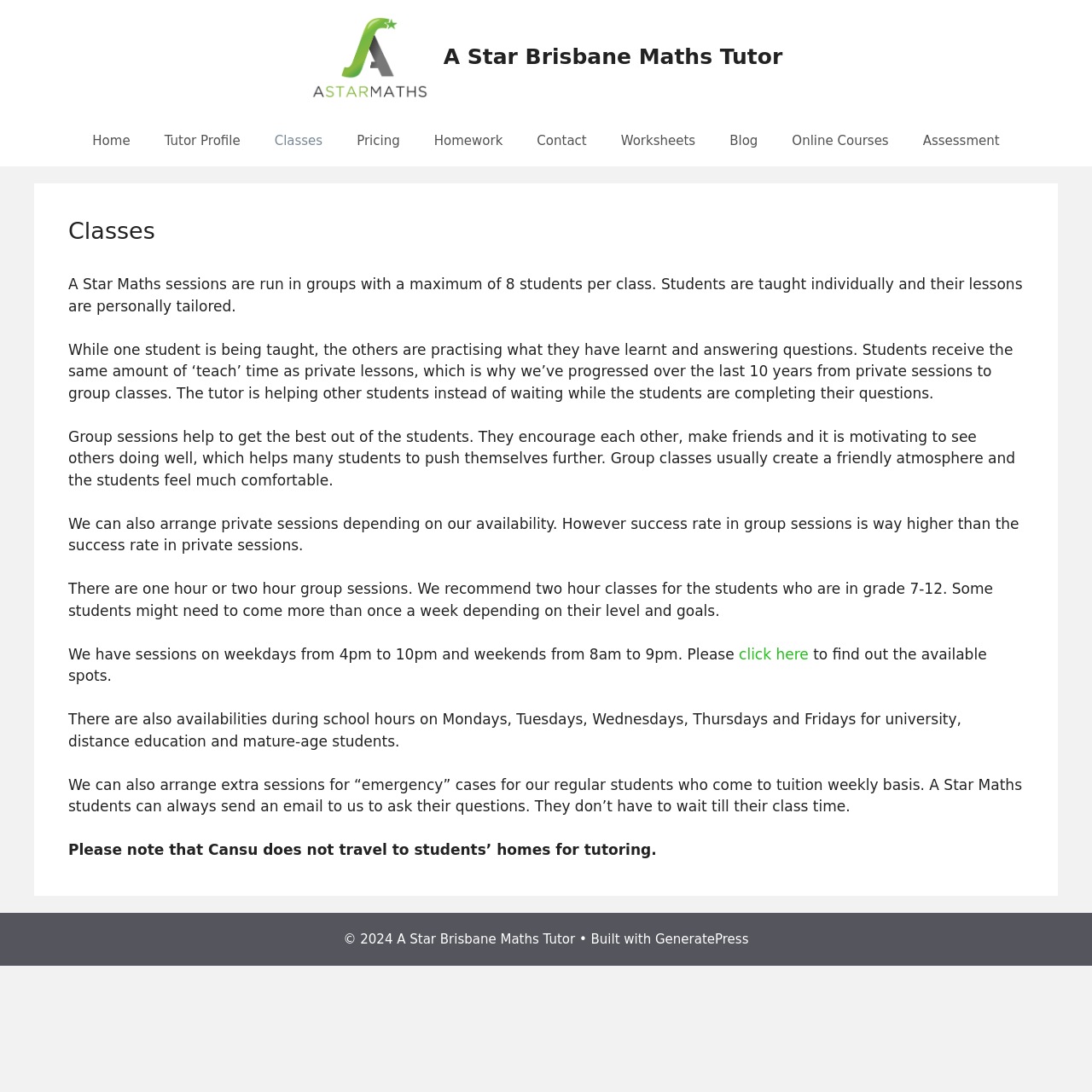Answer the question in a single word or phrase:
What is the recommended class duration for grade 7-12 students?

2 hours